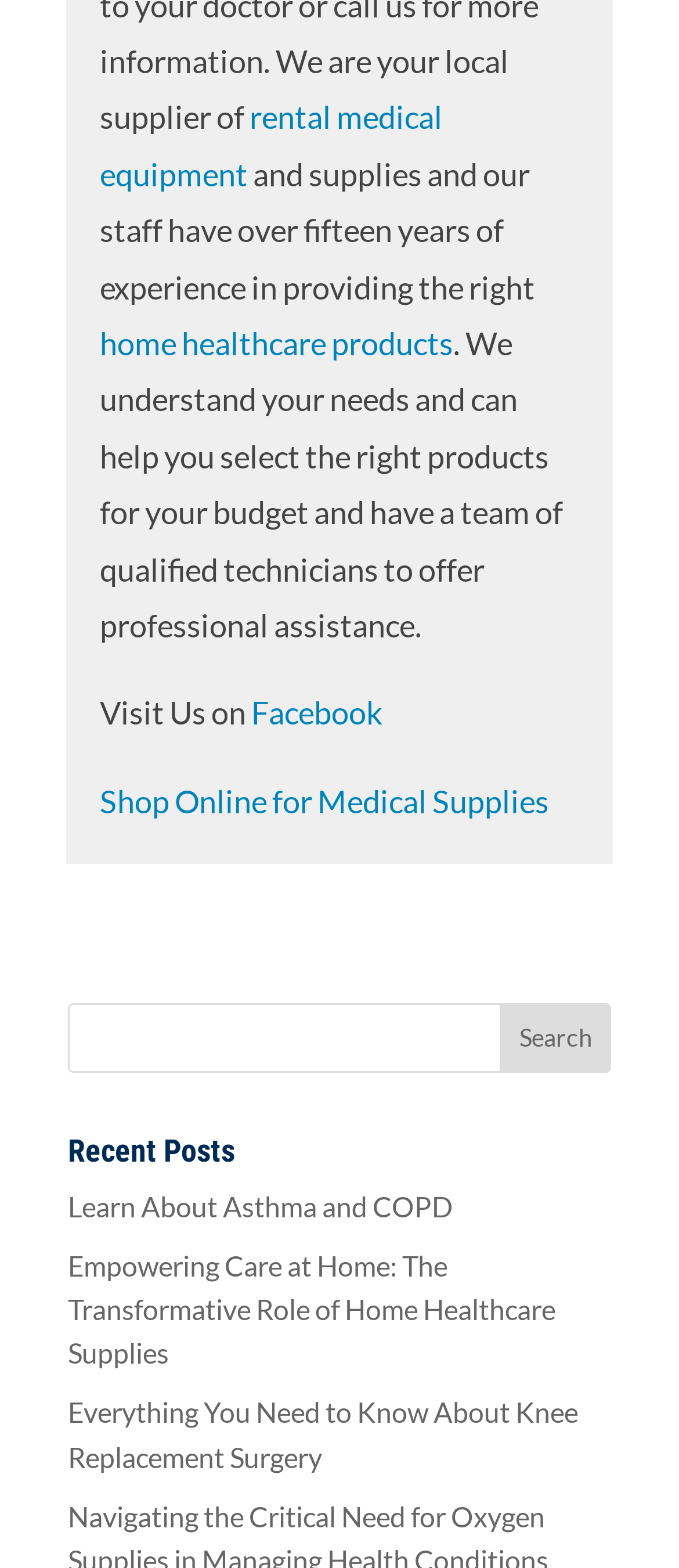What can be done on this webpage?
Please give a detailed and elaborate answer to the question.

The link 'Shop Online for Medical Supplies' indicates that users can browse and purchase medical supplies directly on the website, in addition to other services offered.